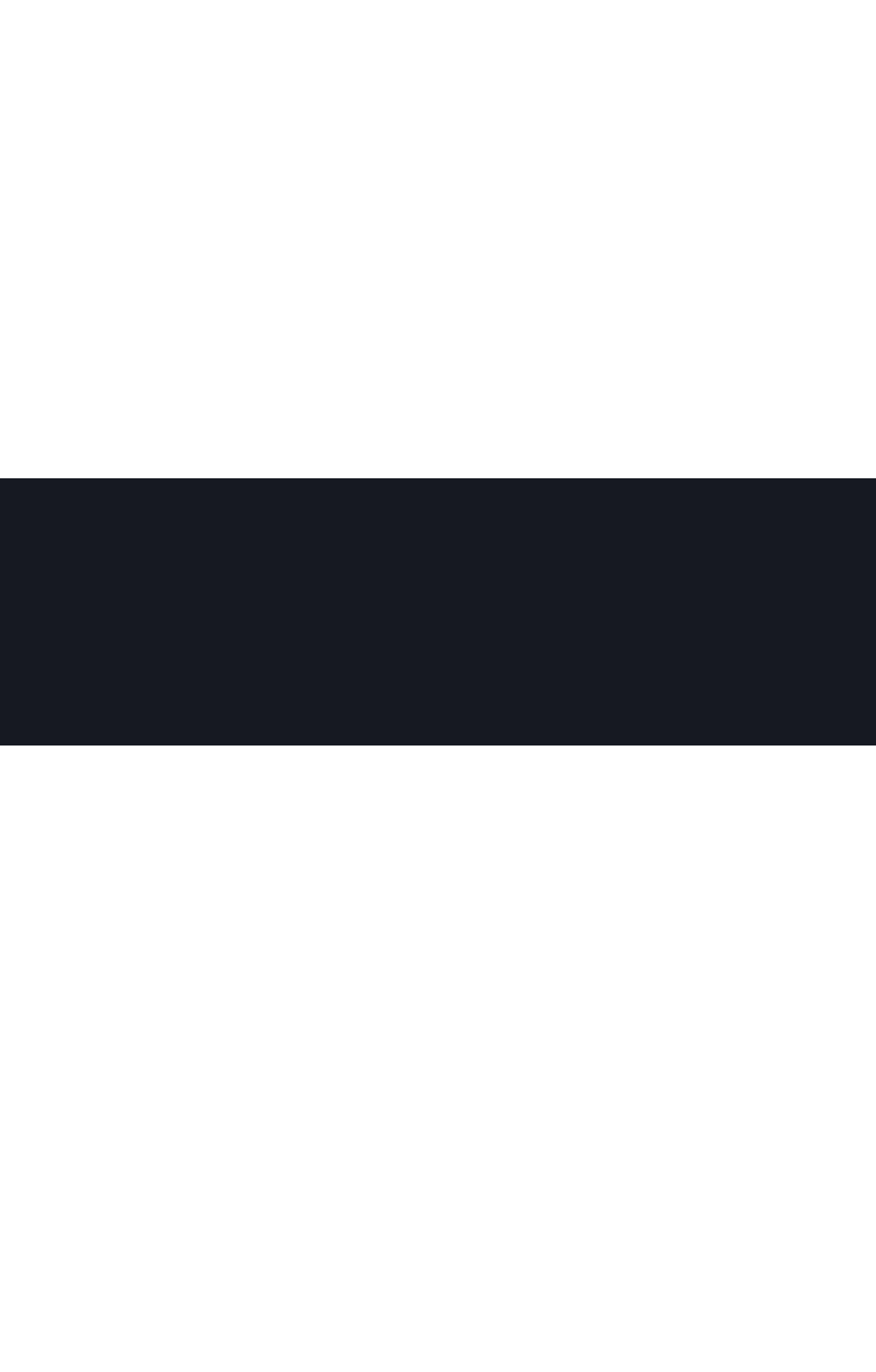Provide the bounding box coordinates for the specified HTML element described in this description: "Send to Phone". The coordinates should be four float numbers ranging from 0 to 1, in the format [left, top, right, bottom].

None